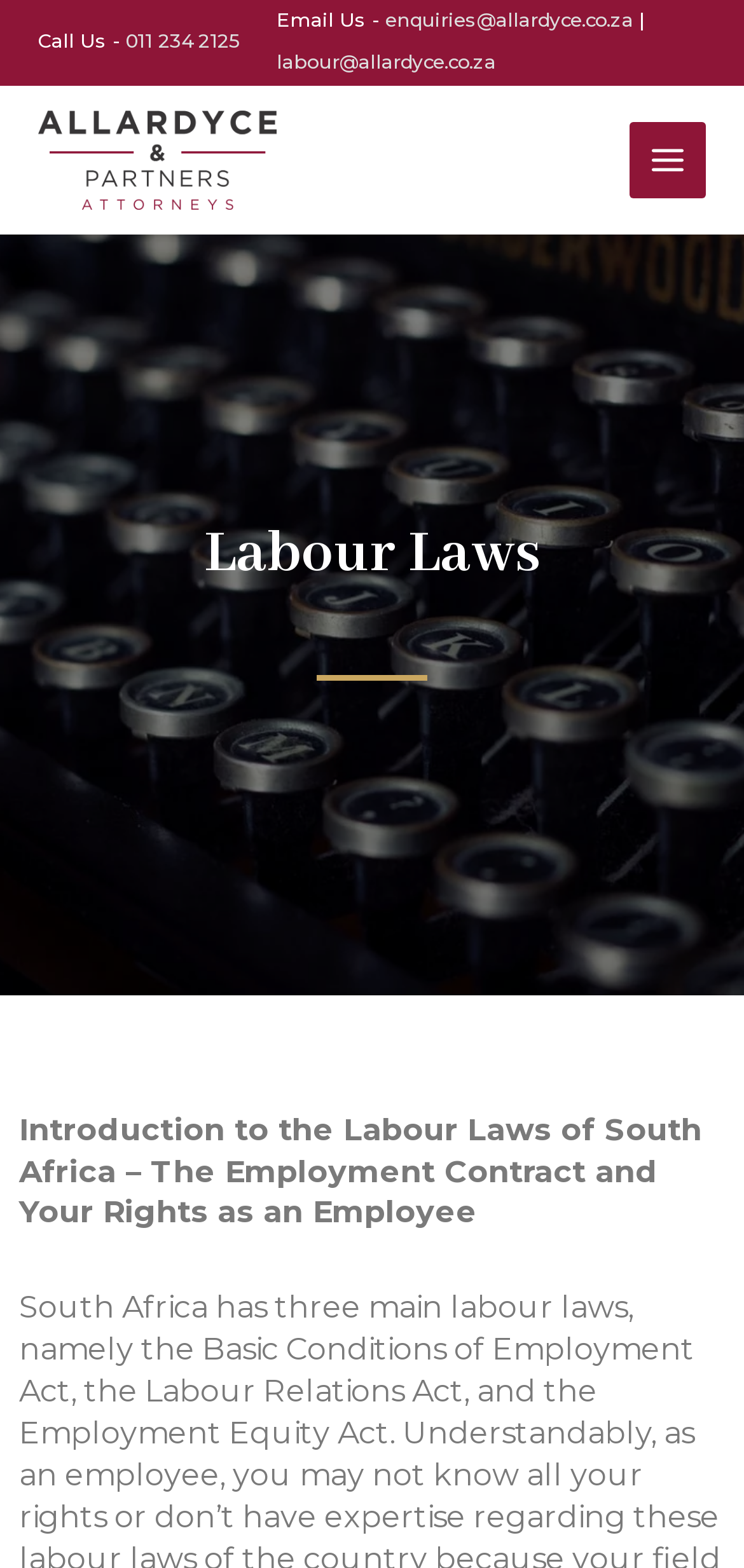Please provide a comprehensive response to the question below by analyzing the image: 
What is the main topic of the webpage?

I found the main topic by looking at the heading in the middle section of the webpage, which says 'Labour Laws'. This heading is prominent and suggests that the webpage is about labour laws.